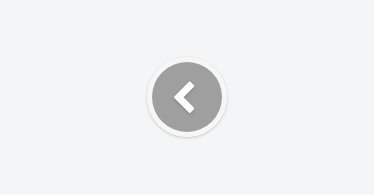Please examine the image and provide a detailed answer to the question: What is the design style of the button?

The button's design is characterized as minimalist, which is consistent with many user-friendly layouts. This style is intended to provide a clear and simple visual cue for users, making it easy to understand its function and use it effectively.